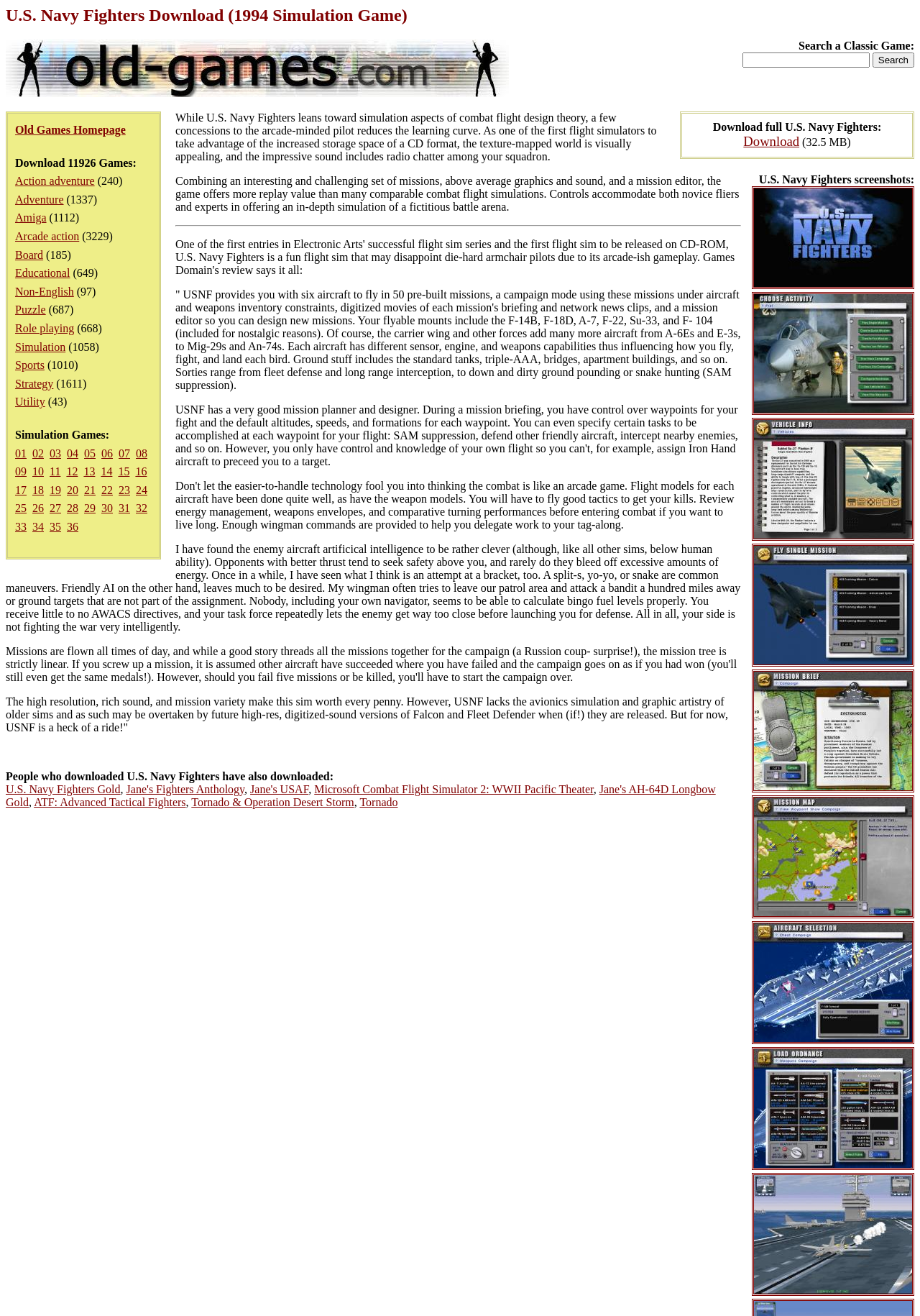Please find the bounding box for the UI component described as follows: "aria-label="Email Address" name="email" placeholder="Email Address"".

None